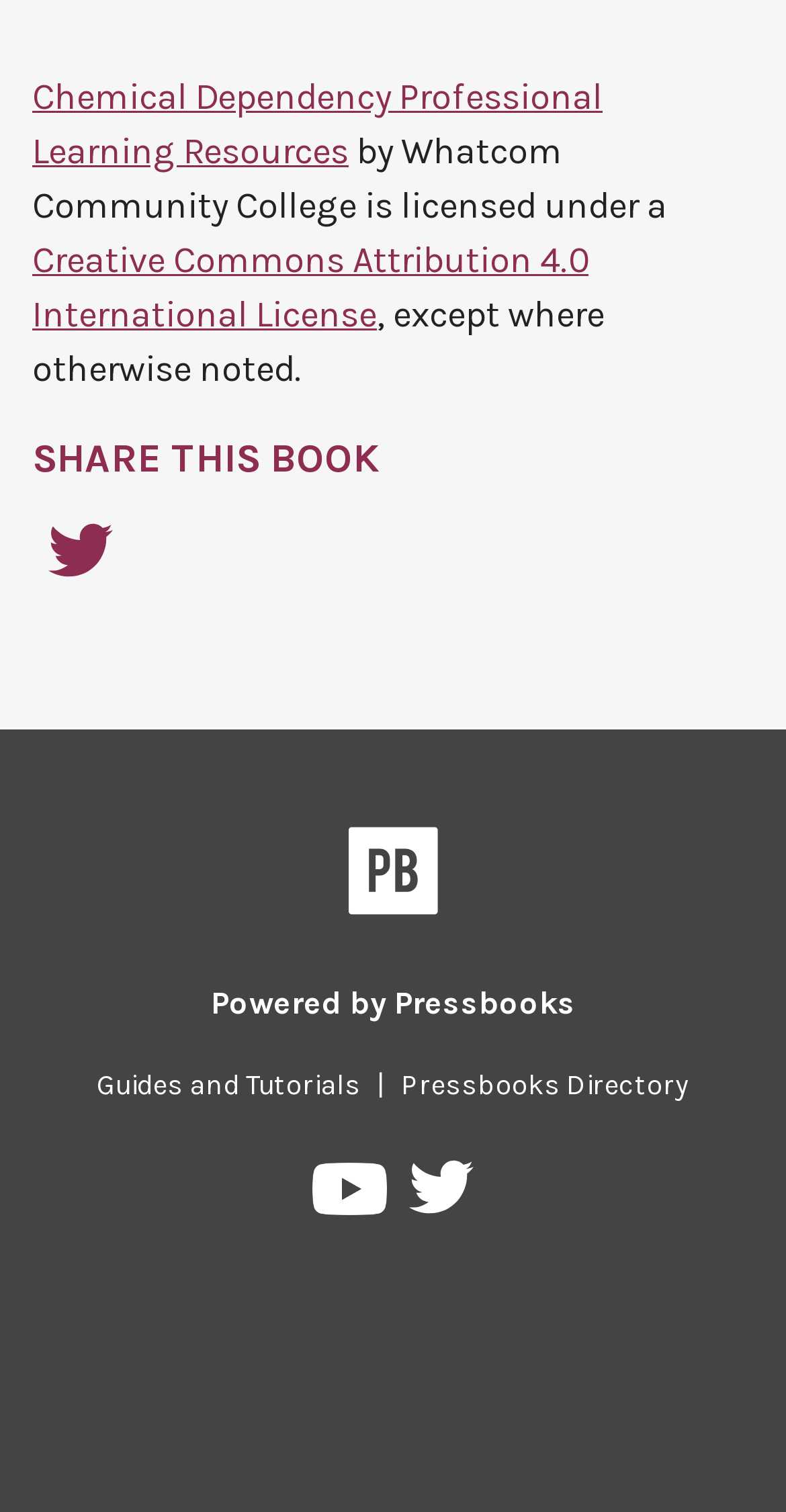Analyze the image and answer the question with as much detail as possible: 
What is the license of the content?

I found the answer by looking at the link element with the text 'Creative Commons Attribution 4.0 International License' which is located near the top of the webpage.